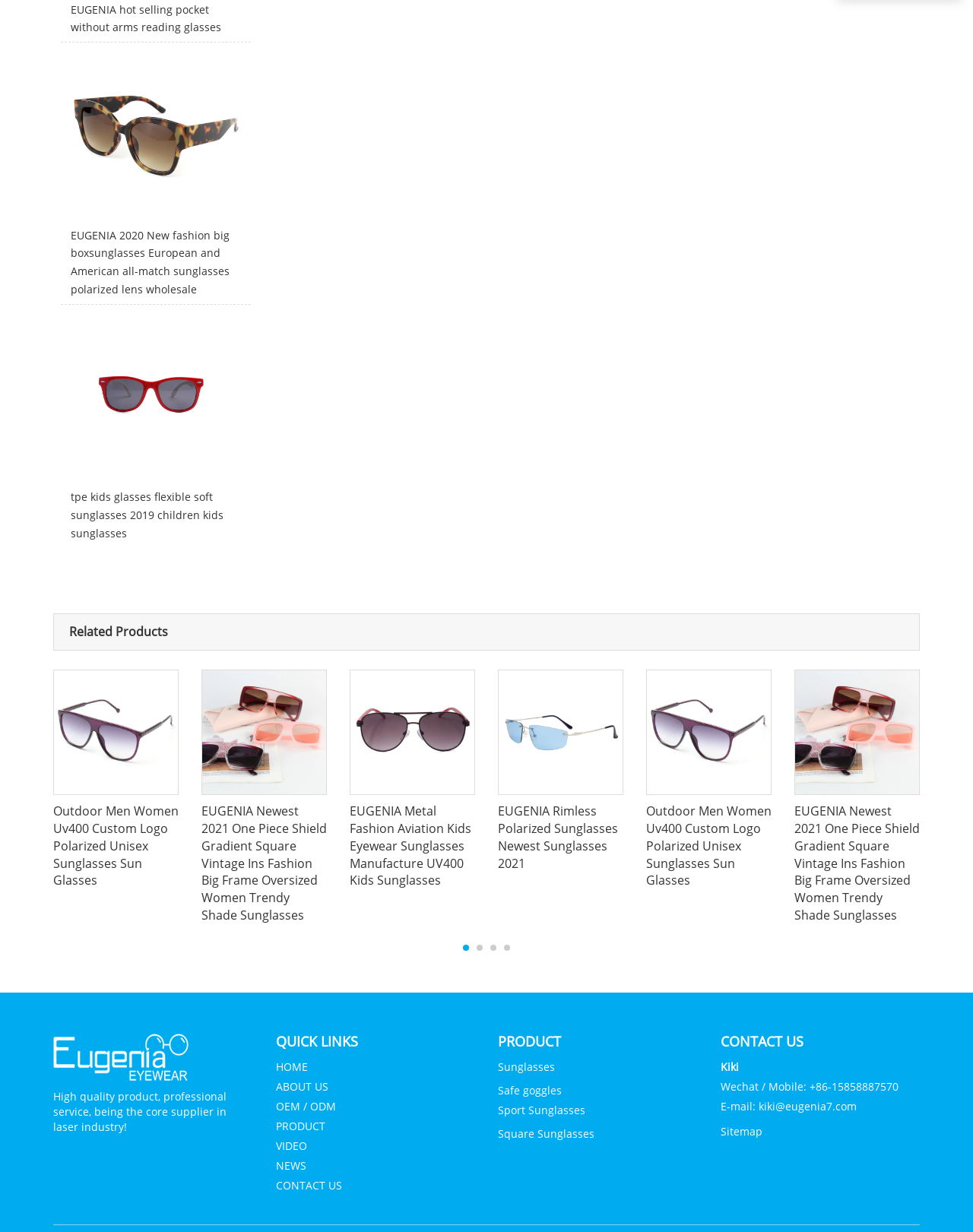What is the theme of the images displayed on the webpage?
Please ensure your answer is as detailed and informative as possible.

All the images displayed on the webpage are related to sunglasses, showcasing different models, designs, and styles. This suggests that the theme of the images is sunglasses.